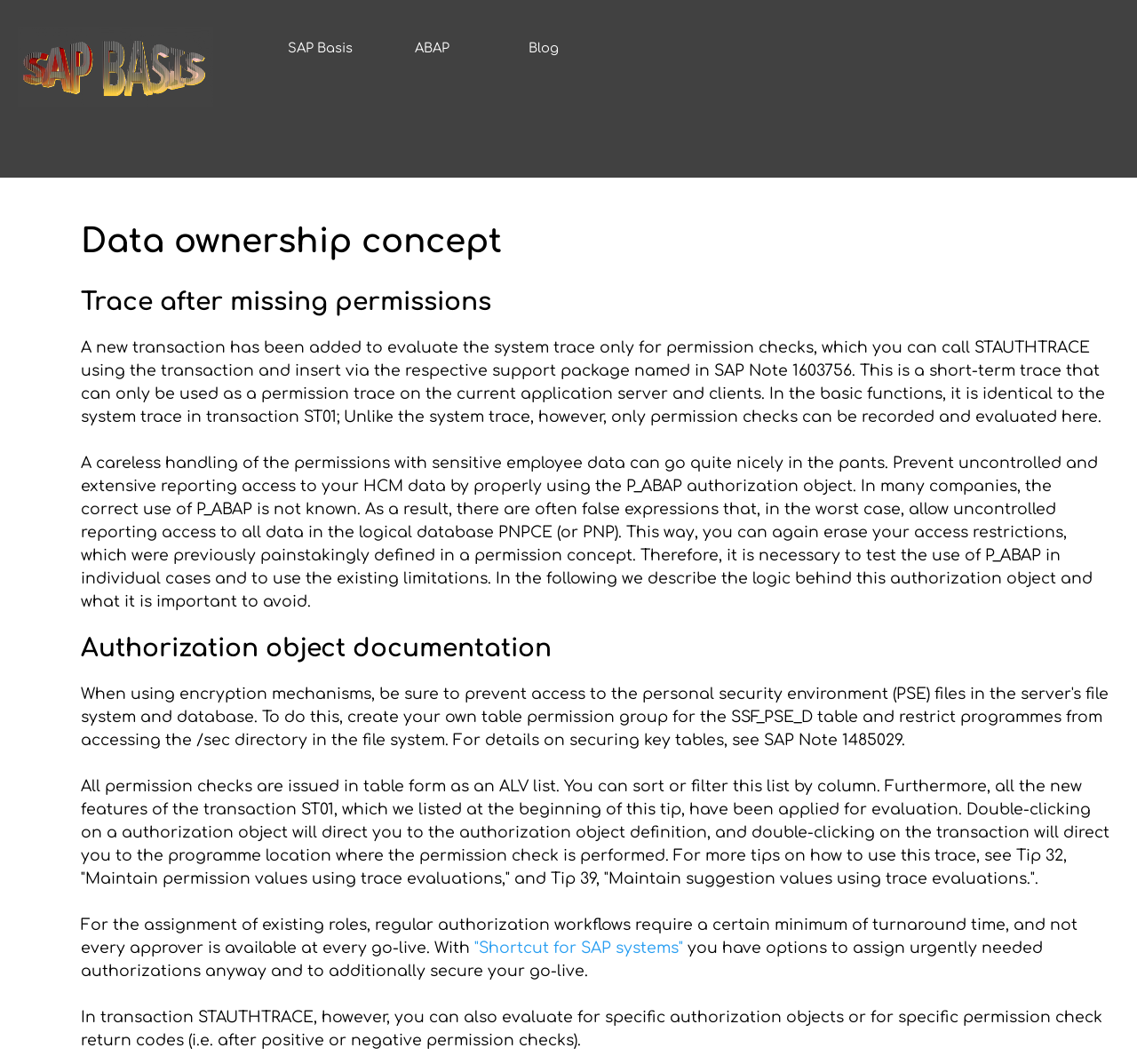Answer the following query with a single word or phrase:
What is the main topic of this webpage?

SAP Authorizations